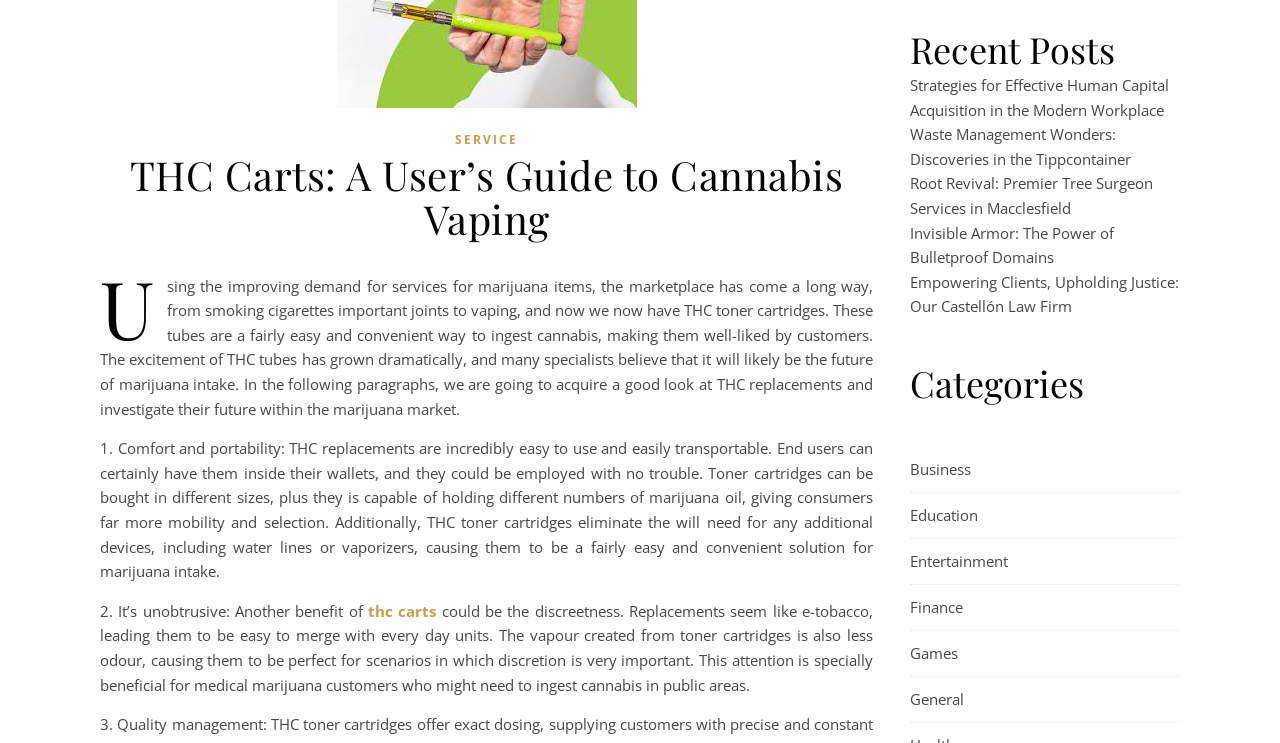Locate the UI element described by Games in the provided webpage screenshot. Return the bounding box coordinates in the format (top-left x, top-left y, bottom-right x, bottom-right y), ensuring all values are between 0 and 1.

[0.711, 0.849, 0.748, 0.91]